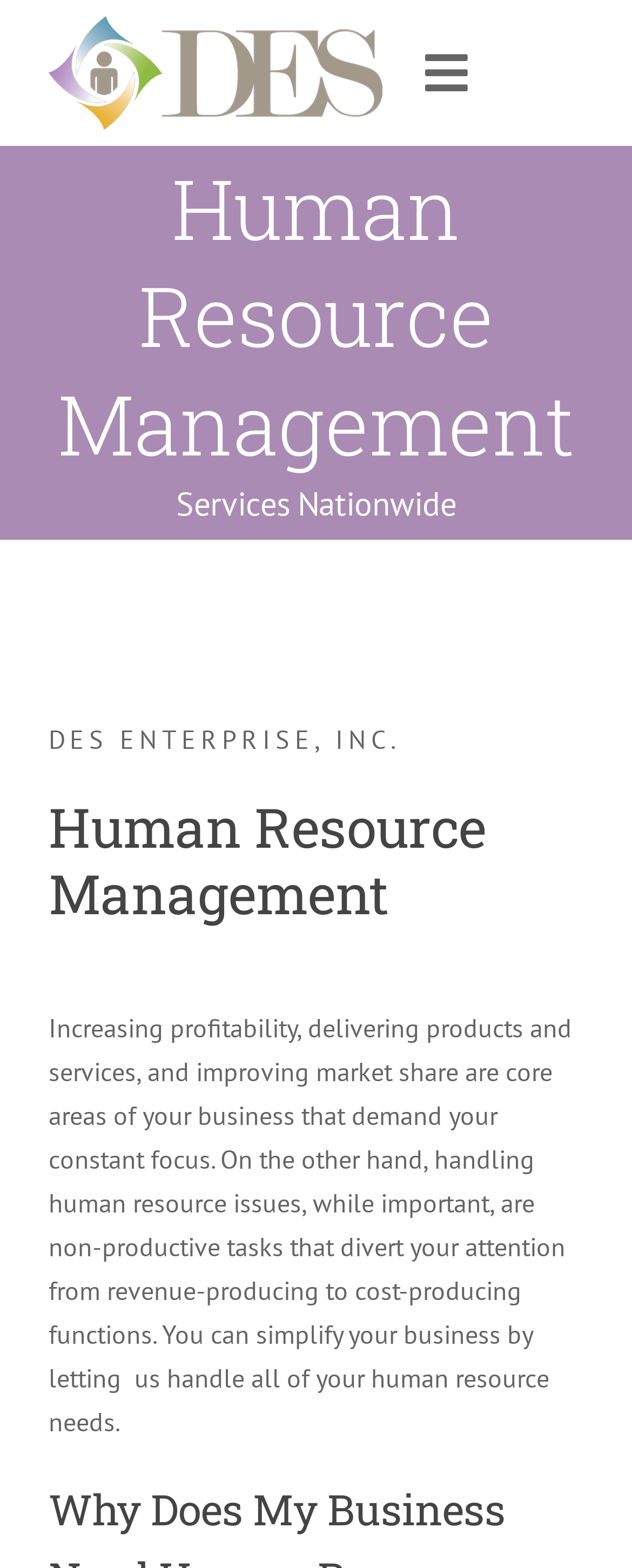Identify the bounding box for the element characterized by the following description: "Toggle Navigation".

[0.59, 0.019, 0.744, 0.074]